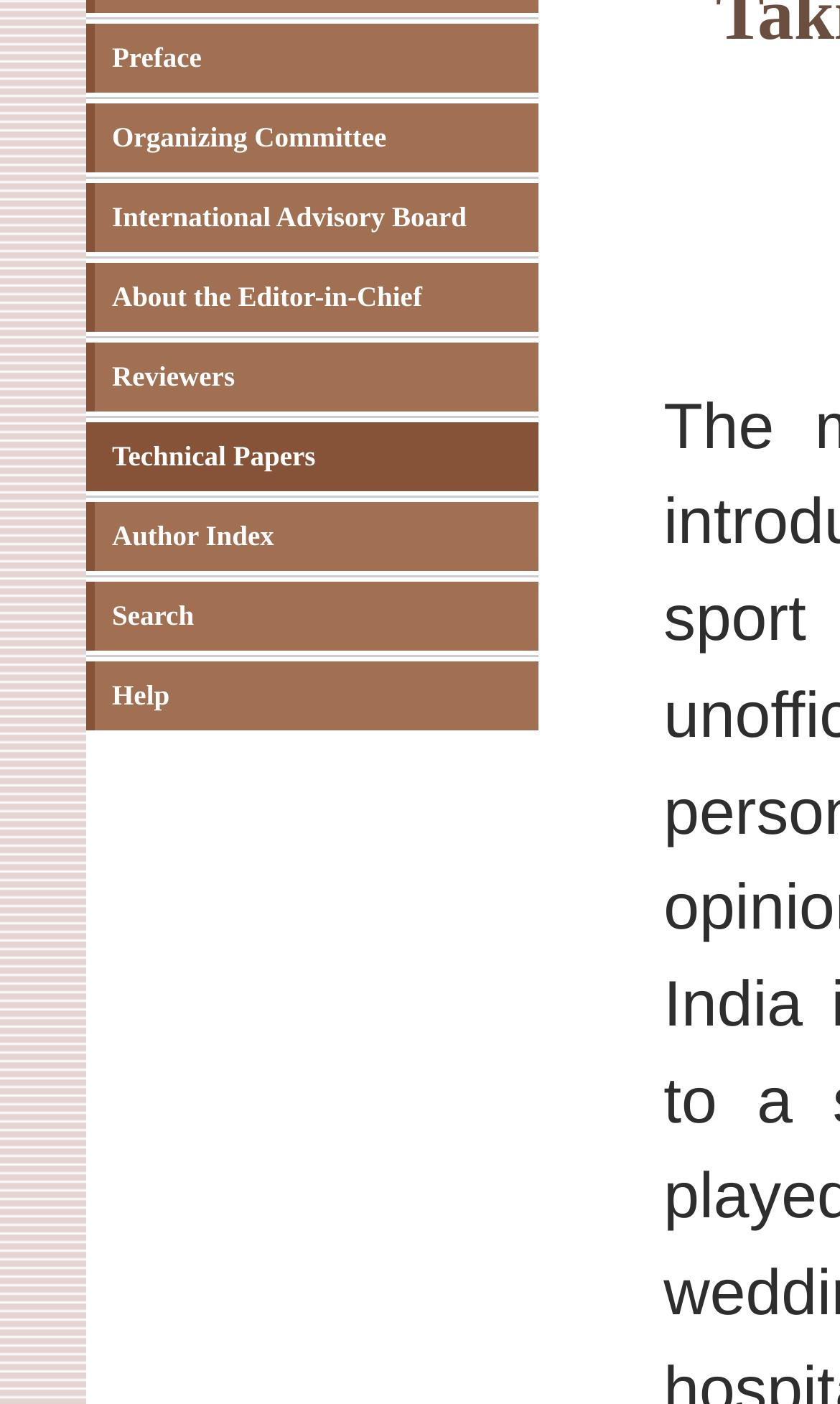Identify the bounding box for the UI element that is described as follows: "International Advisory Board".

[0.103, 0.13, 0.641, 0.18]